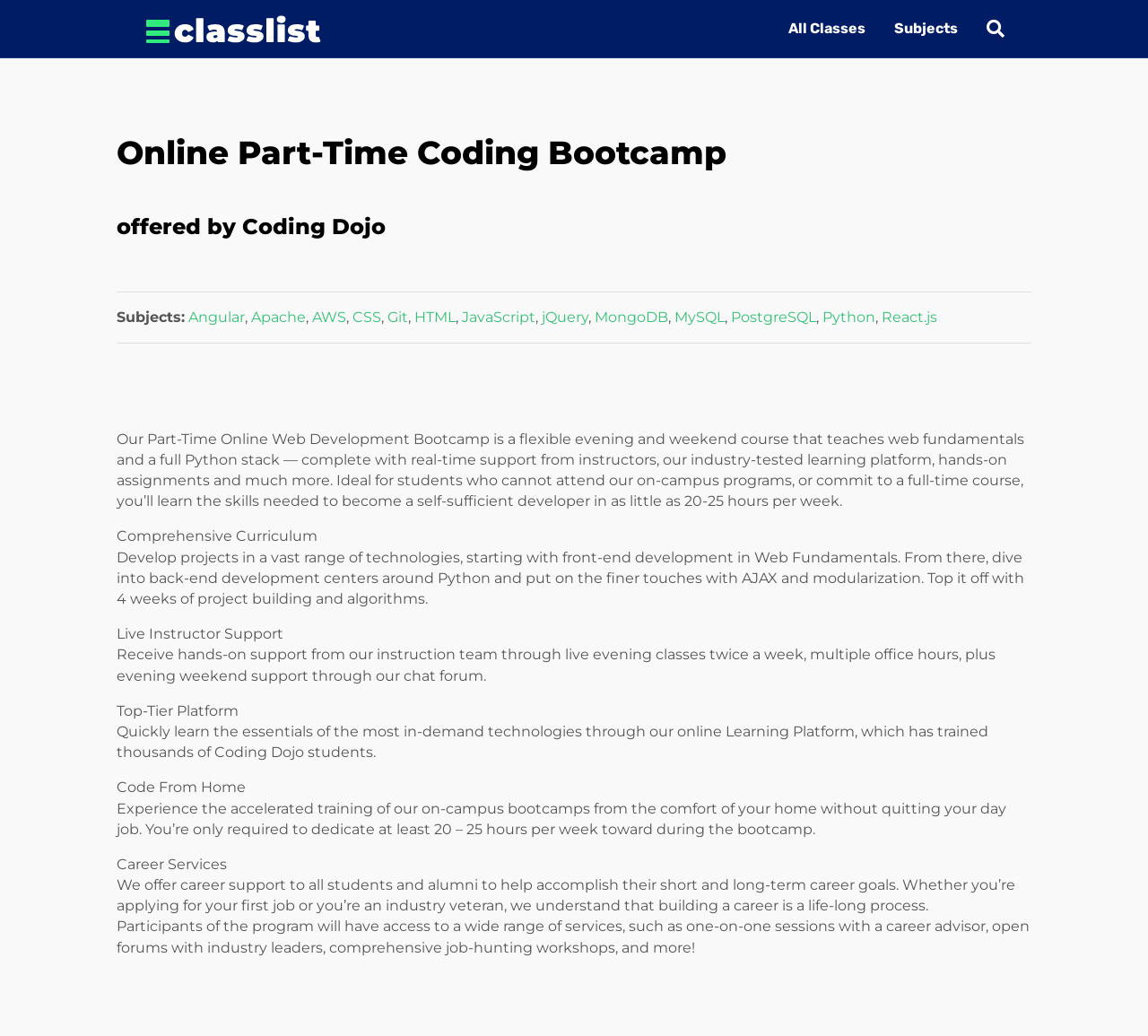Identify the bounding box coordinates for the region of the element that should be clicked to carry out the instruction: "View all classes". The bounding box coordinates should be four float numbers between 0 and 1, i.e., [left, top, right, bottom].

[0.674, 0.005, 0.766, 0.051]